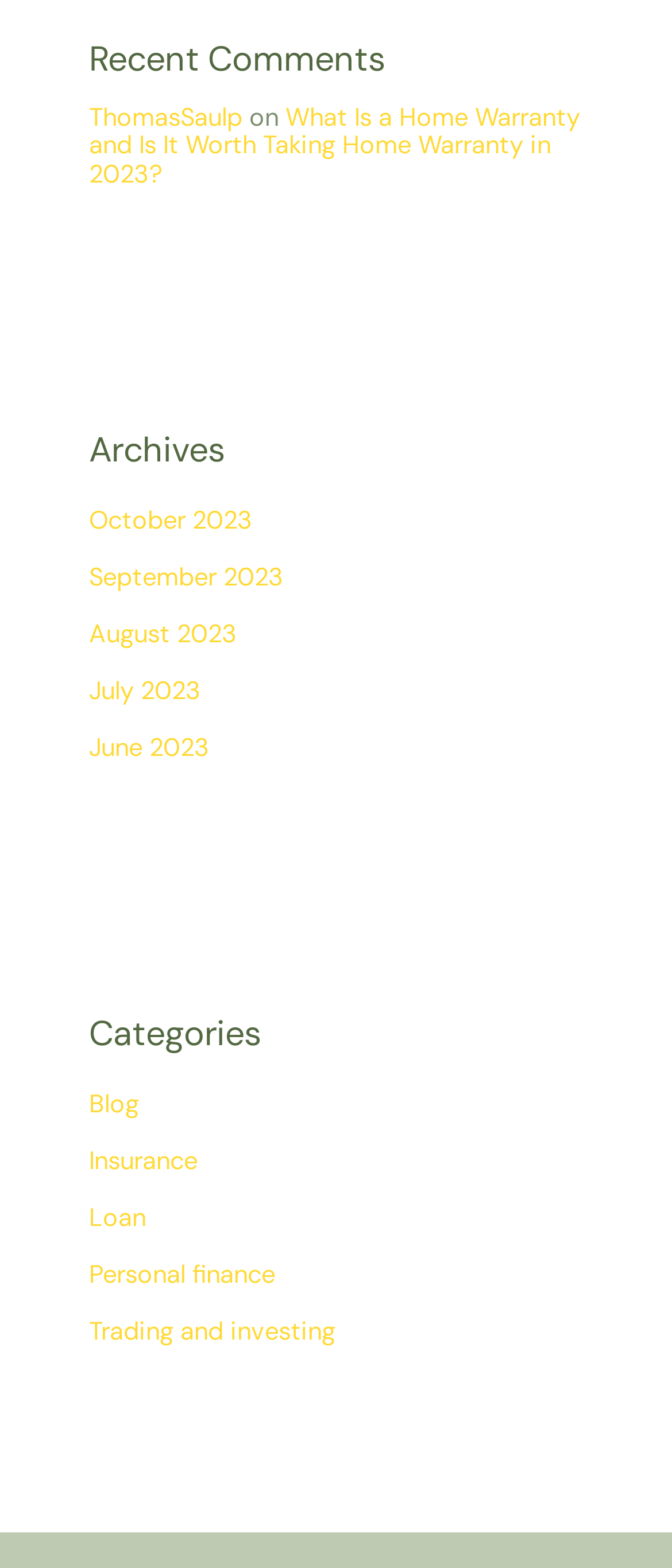How many months are listed in the archives?
Please provide a single word or phrase as your answer based on the screenshot.

5